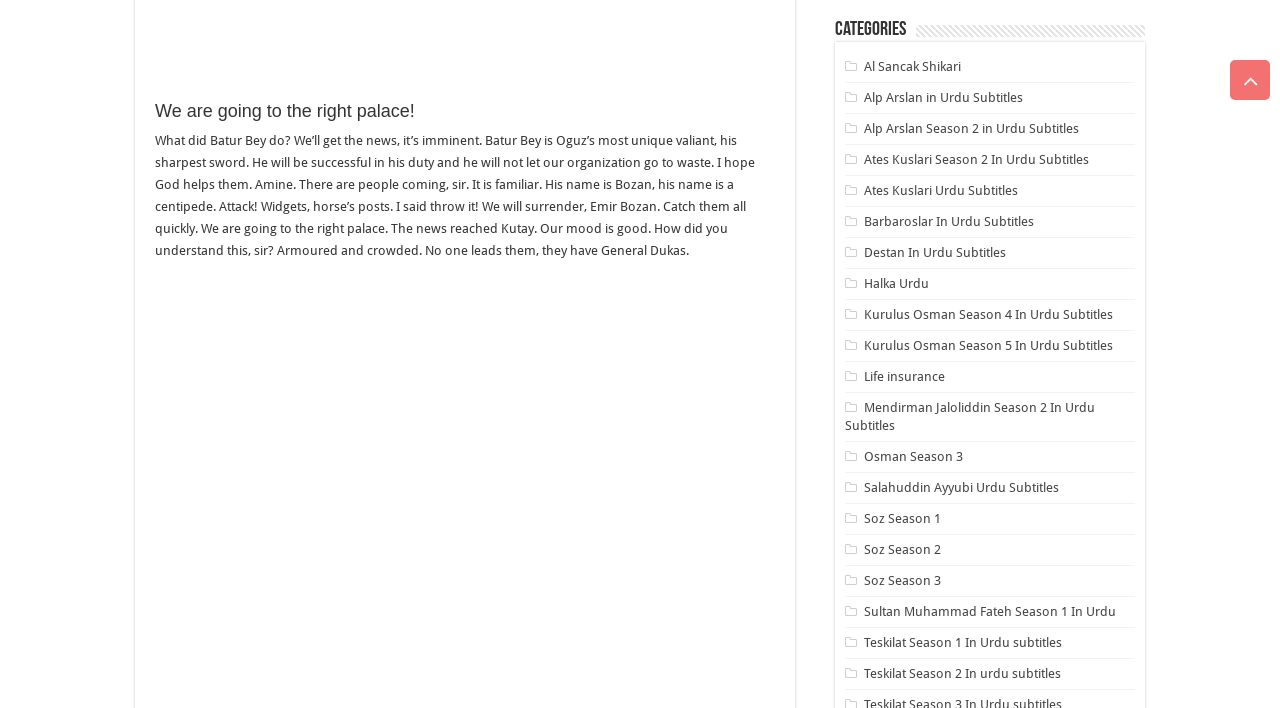Determine the bounding box coordinates of the region to click in order to accomplish the following instruction: "View November 2023". Provide the coordinates as four float numbers between 0 and 1, specifically [left, top, right, bottom].

None